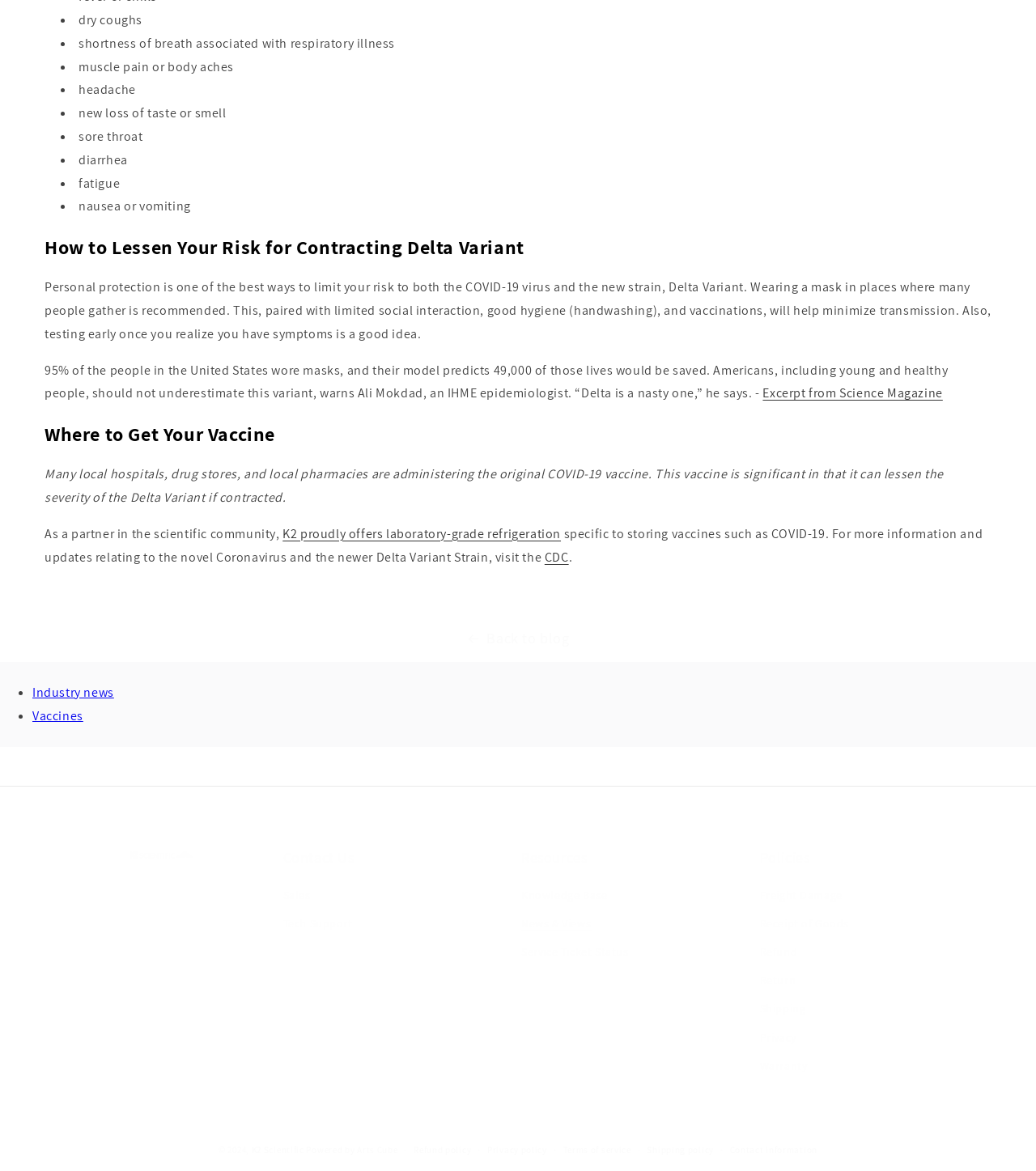Based on the element description: "News & Views", identify the UI element and provide its bounding box coordinates. Use four float numbers between 0 and 1, [left, top, right, bottom].

[0.503, 0.777, 0.57, 0.801]